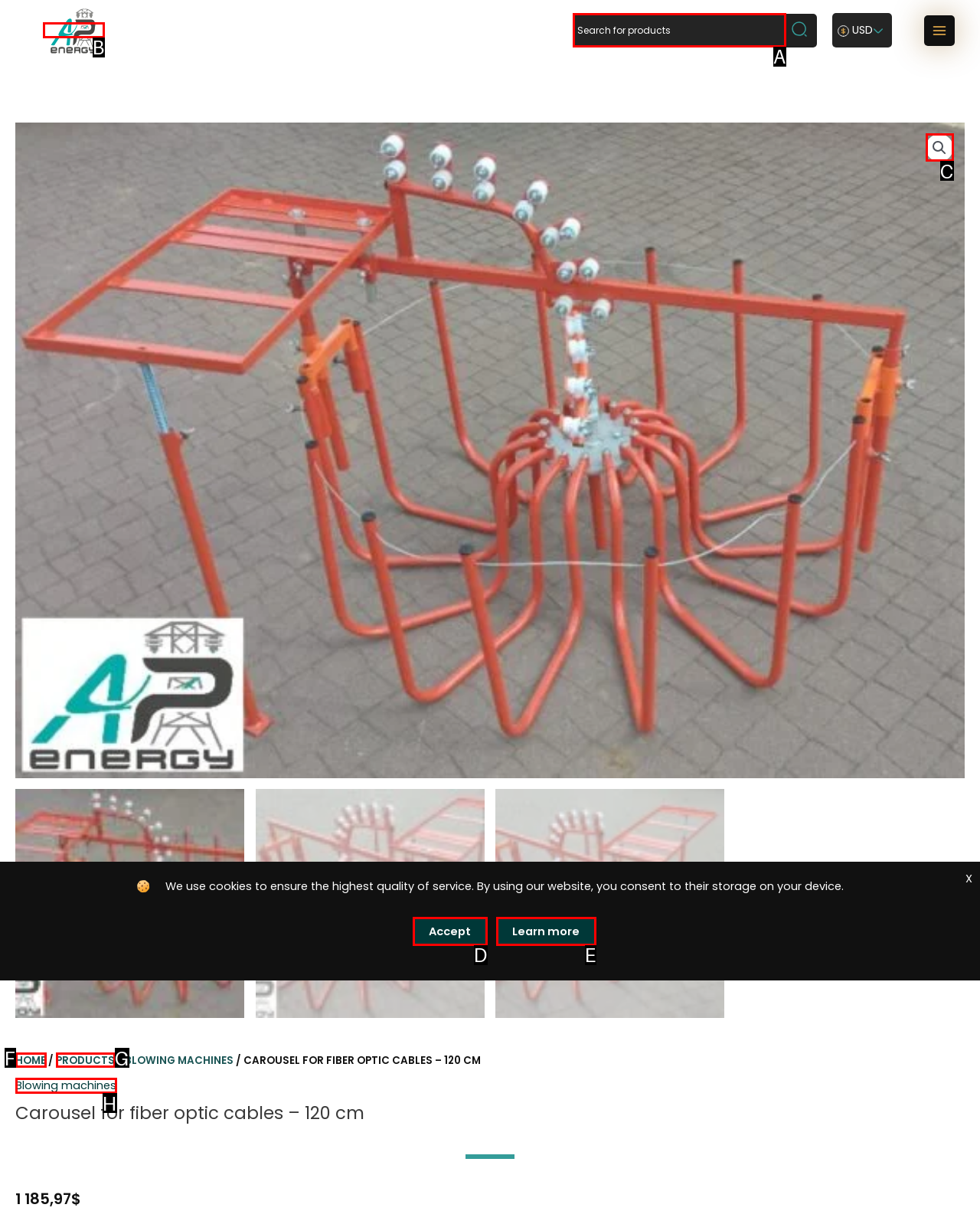Choose the UI element to click on to achieve this task: View the blowing machines page. Reply with the letter representing the selected element.

H